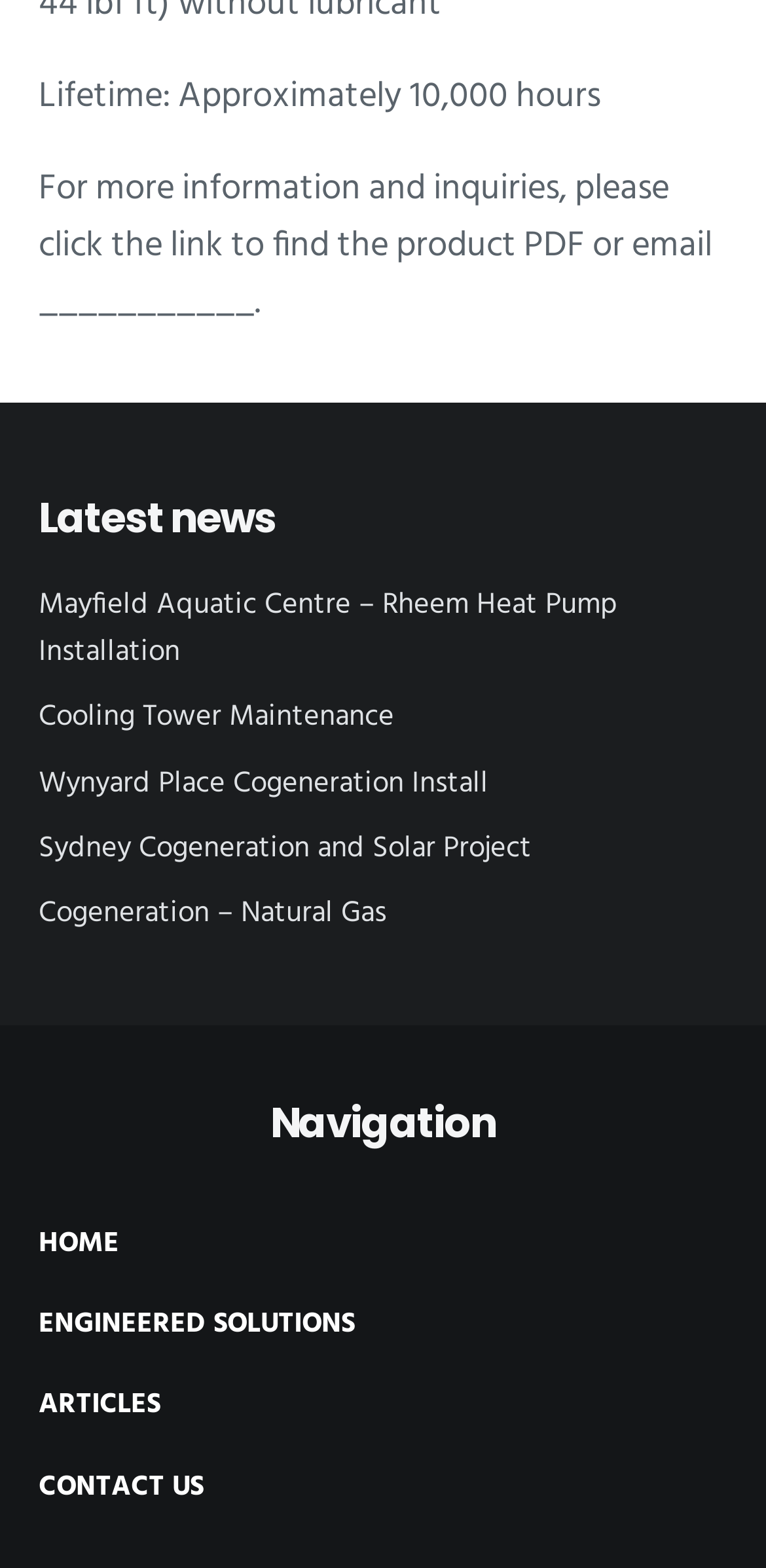Provide your answer in one word or a succinct phrase for the question: 
What is the purpose of the links under 'Latest news'?

News articles